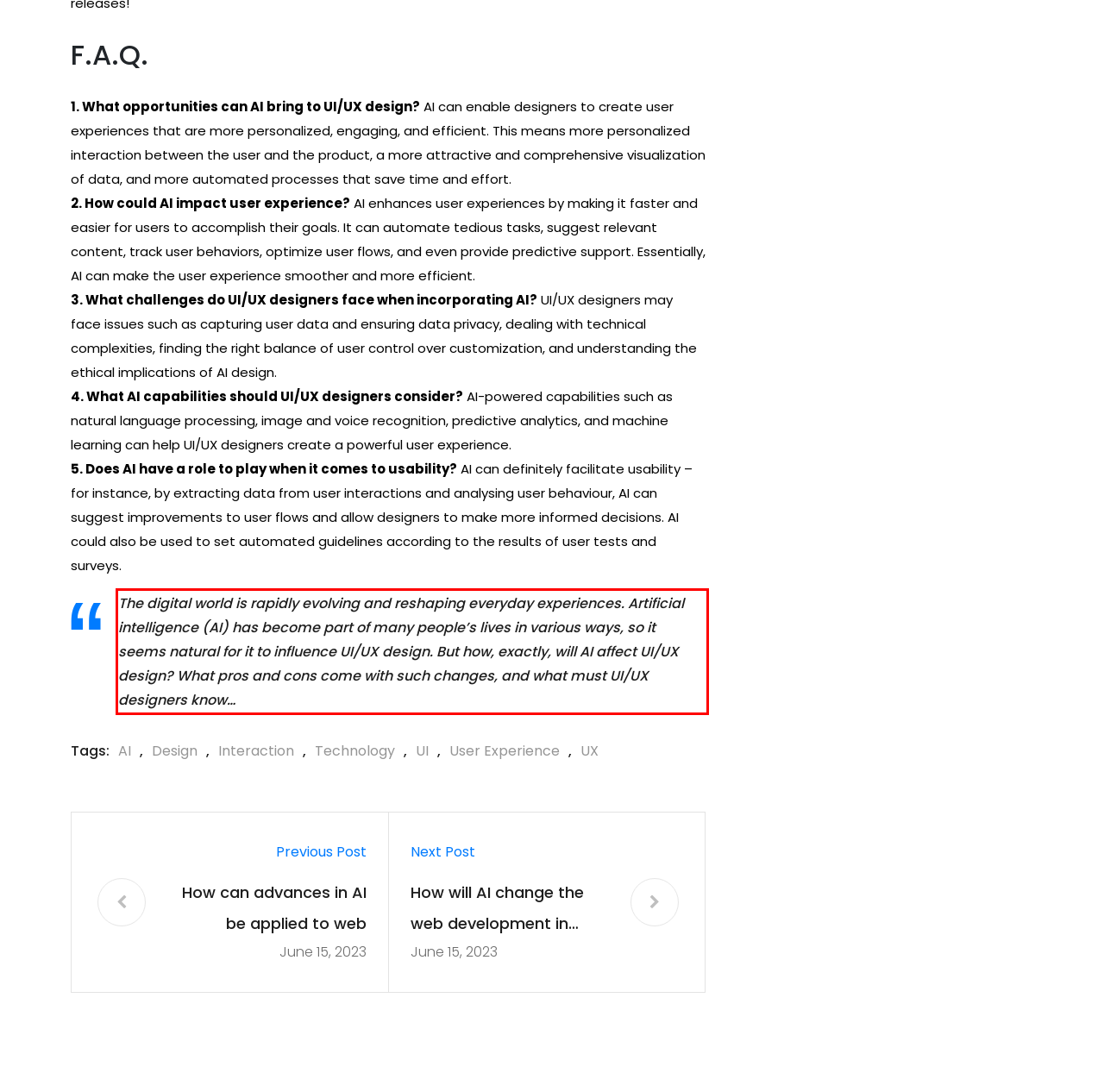Look at the webpage screenshot and recognize the text inside the red bounding box.

The digital world is rapidly evolving and reshaping everyday experiences. Artificial intelligence (AI) has become part of many people’s lives in various ways, so it seems natural for it to influence UI/UX design. But how, exactly, will AI affect UI/UX design? What pros and cons come with such changes, and what must UI/UX designers know…